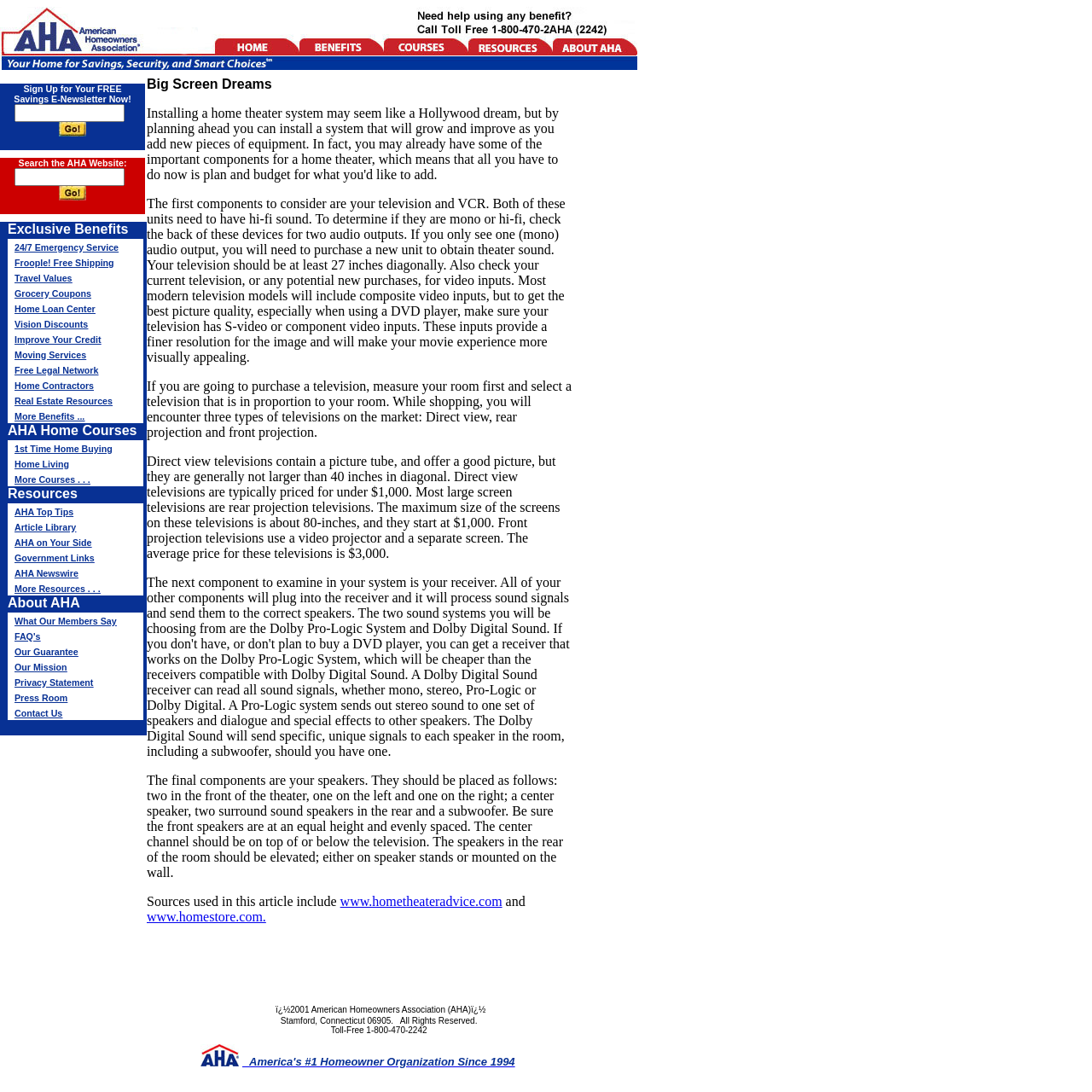What is the topic of the 'AHA Home Courses' section?
Could you please answer the question thoroughly and with as much detail as possible?

The 'AHA Home Courses' section lists courses related to home buying and living, including '1st Time Home Buying' and 'Home Living'. This suggests that the topic of this section is home buying and living.